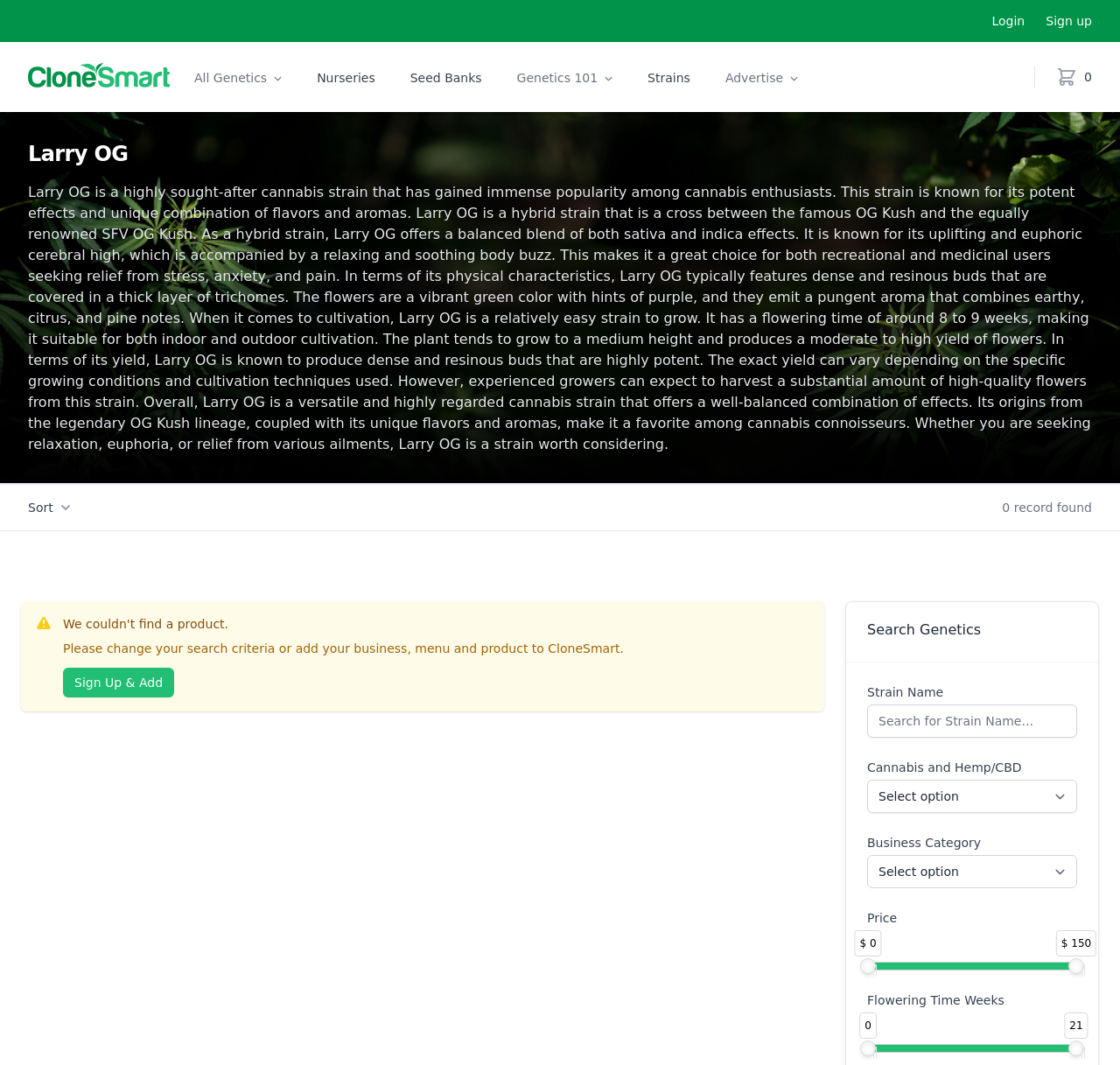Can you find the bounding box coordinates for the element that needs to be clicked to execute this instruction: "Sort the results"? The coordinates should be given as four float numbers between 0 and 1, i.e., [left, top, right, bottom].

[0.025, 0.468, 0.063, 0.485]